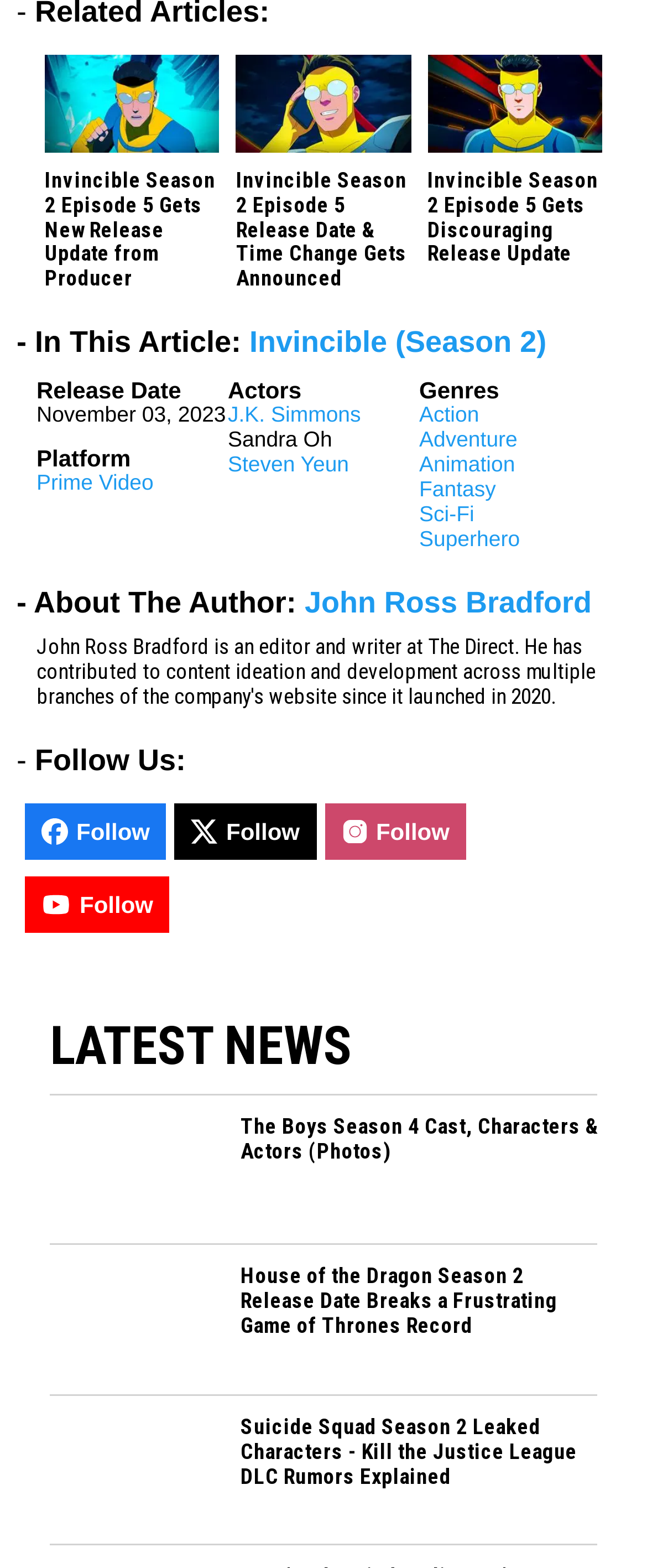What is the genre of Invincible Season 2 Episode 5?
Answer the question with as much detail as you can, using the image as a reference.

I found the genres by looking at the section with the title 'Genres' and the corresponding links 'Action', 'Adventure', 'Animation', 'Fantasy', 'Sci-Fi', and 'Superhero'.